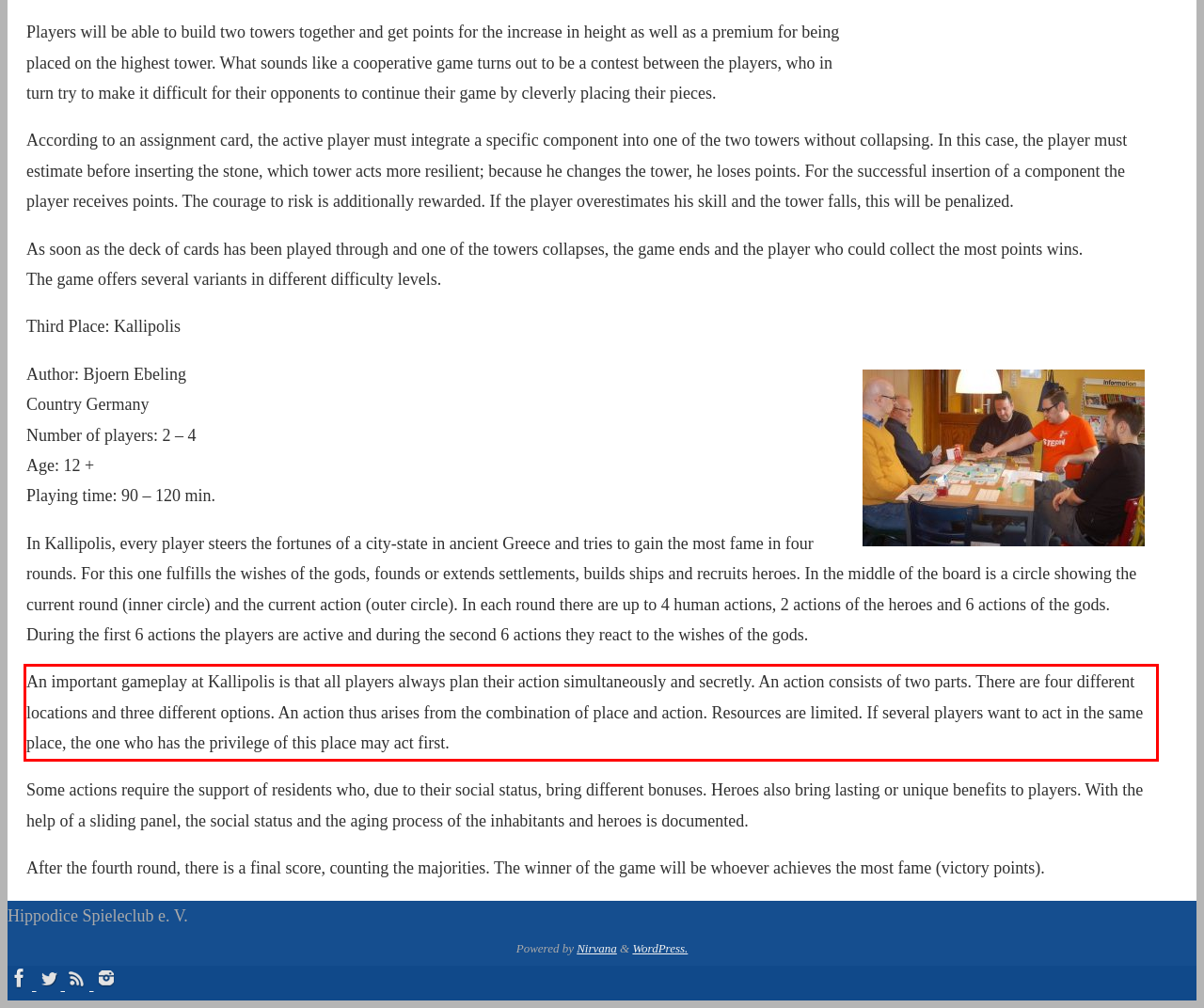Given a screenshot of a webpage containing a red rectangle bounding box, extract and provide the text content found within the red bounding box.

An important gameplay at Kallipolis is that all players always plan their action simultaneously and secretly. An action consists of two parts. There are four different locations and three different options. An action thus arises from the combination of place and action. Resources are limited. If several players want to act in the same place, the one who has the privilege of this place may act first.